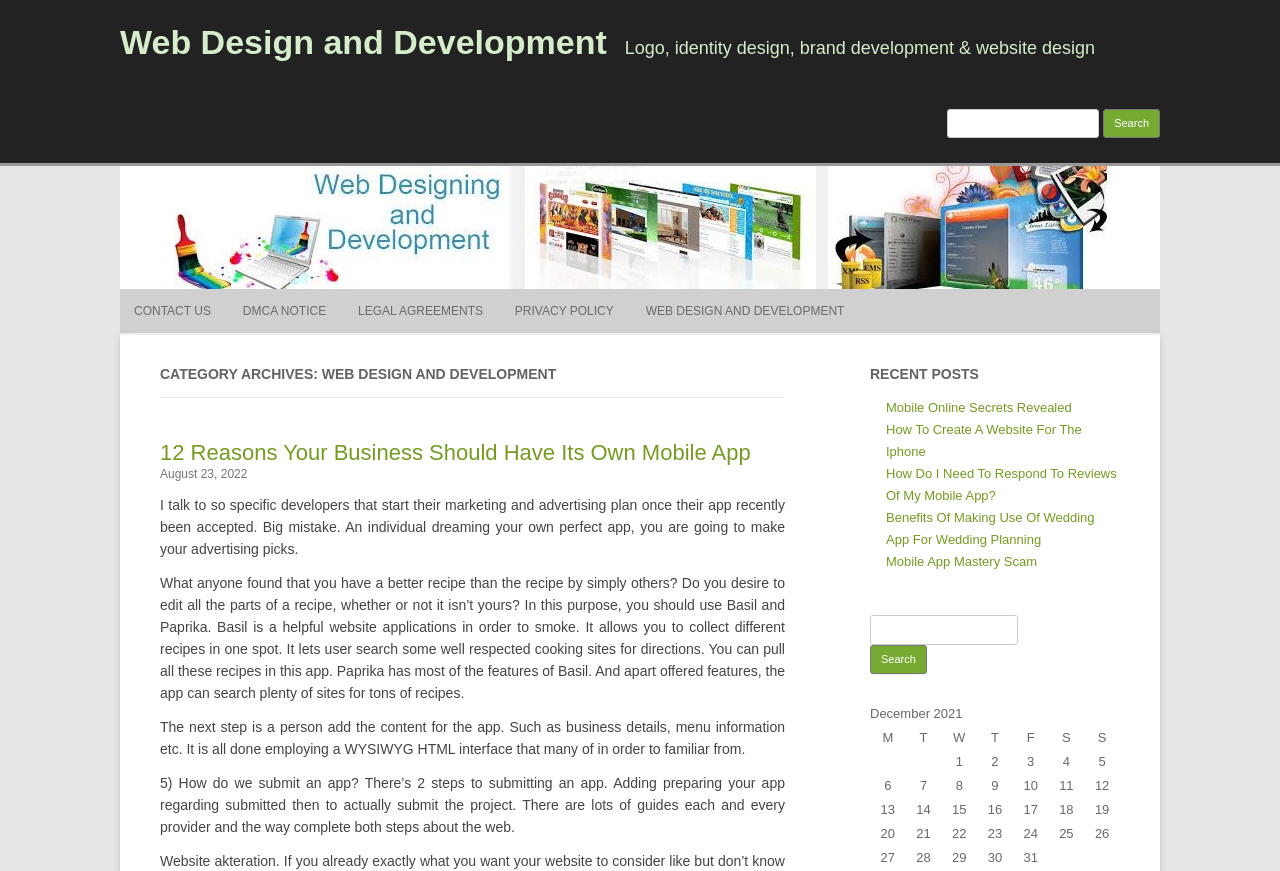Determine the bounding box coordinates for the area that needs to be clicked to fulfill this task: "Click on CONTACT US". The coordinates must be given as four float numbers between 0 and 1, i.e., [left, top, right, bottom].

[0.105, 0.332, 0.165, 0.383]